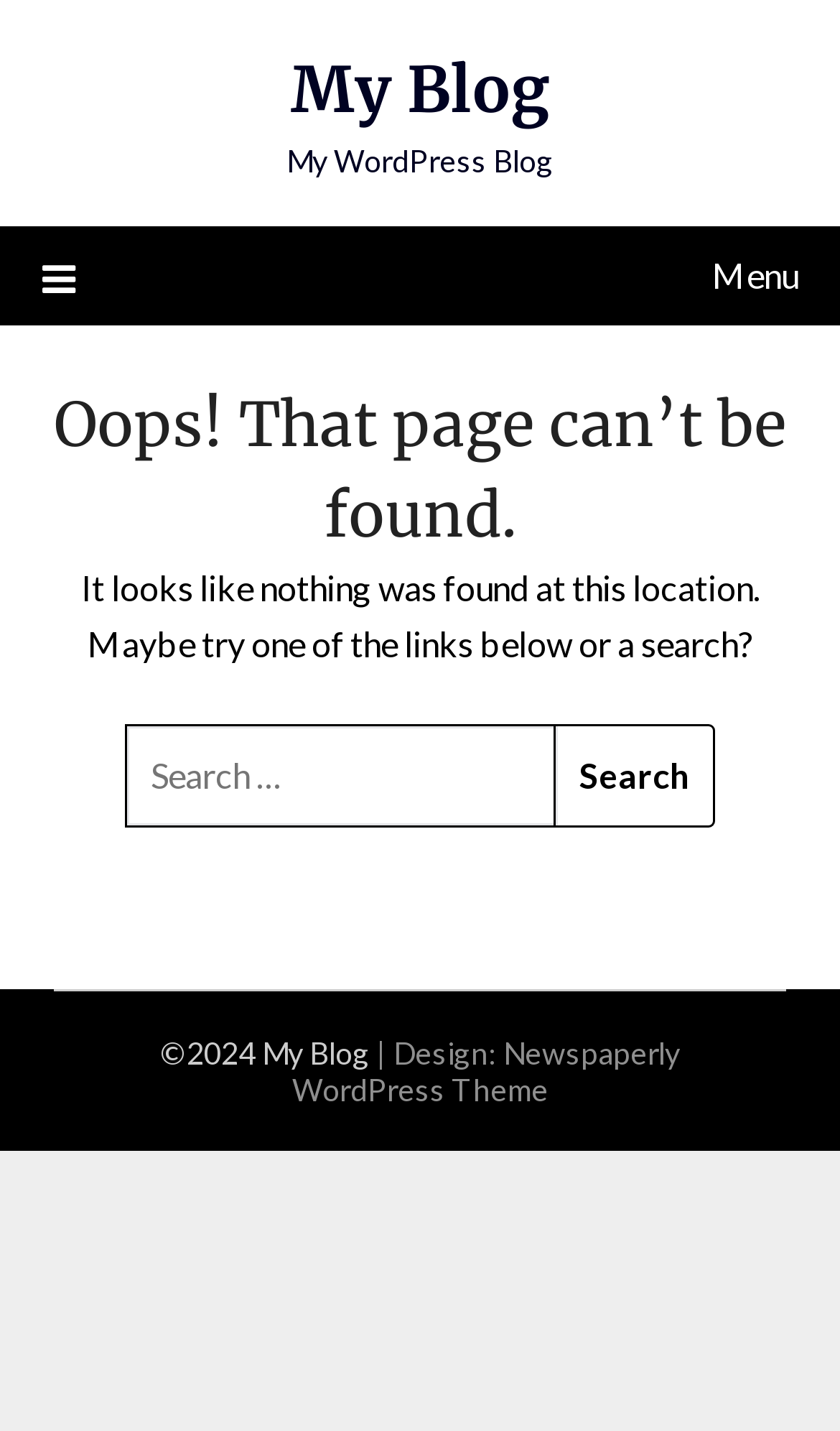Give a concise answer using only one word or phrase for this question:
What is the copyright year of this blog?

2024